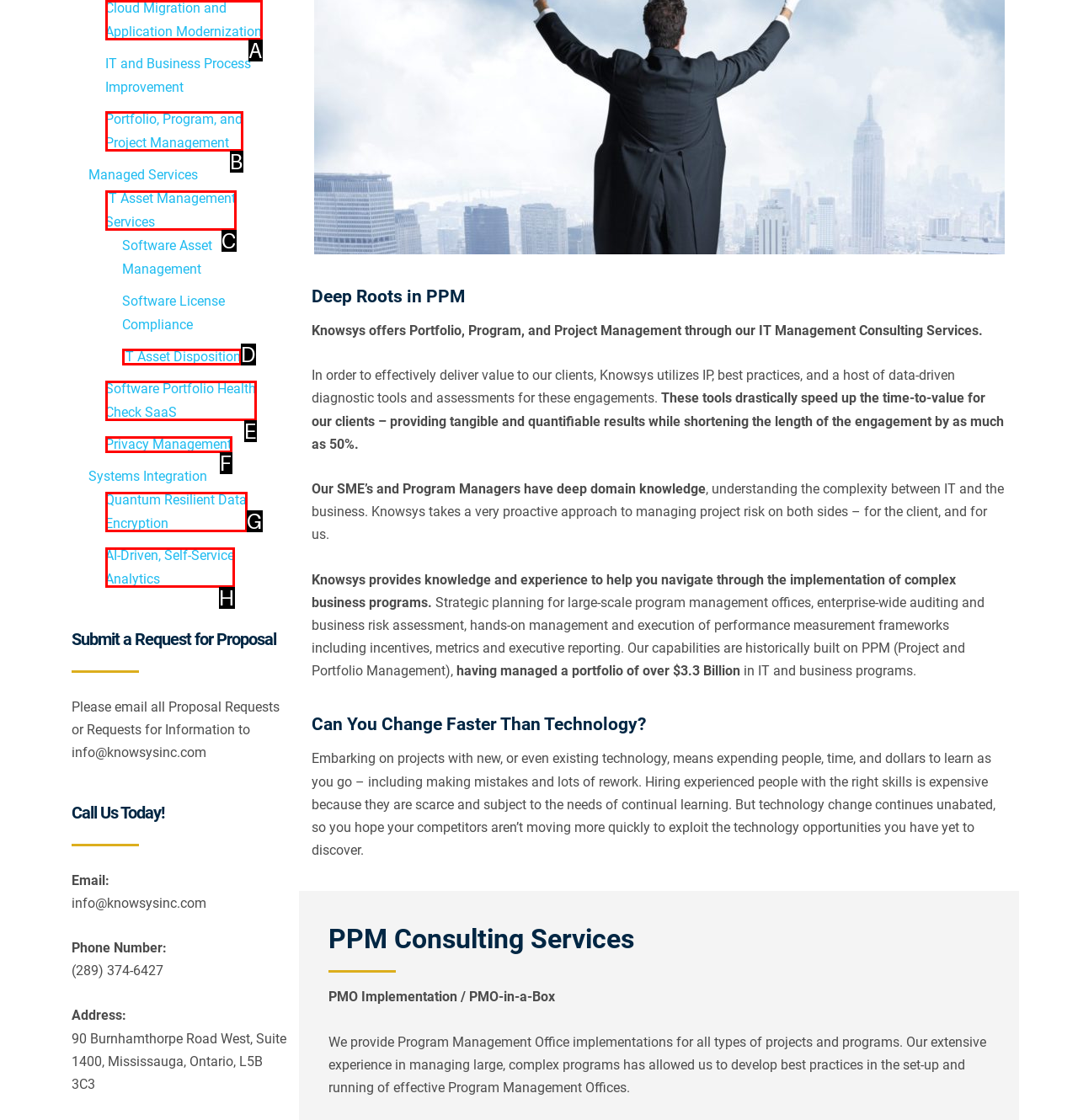Based on the description: AI-Driven, Self-Service Analytics, identify the matching HTML element. Reply with the letter of the correct option directly.

H